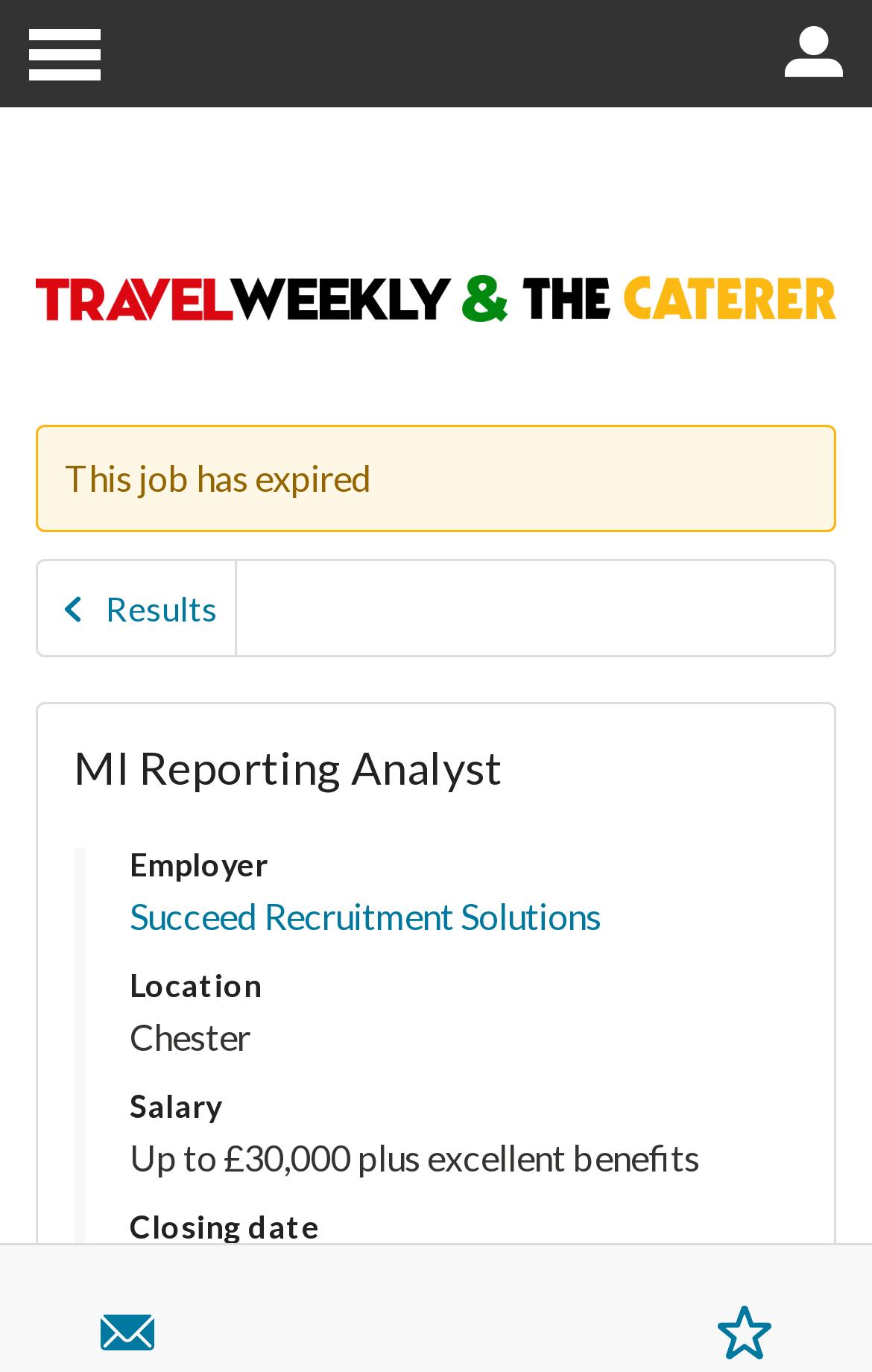Given the element description: "alt="The cheapest Essay Writing Service"", predict the bounding box coordinates of this UI element. The coordinates must be four float numbers between 0 and 1, given as [left, top, right, bottom].

None